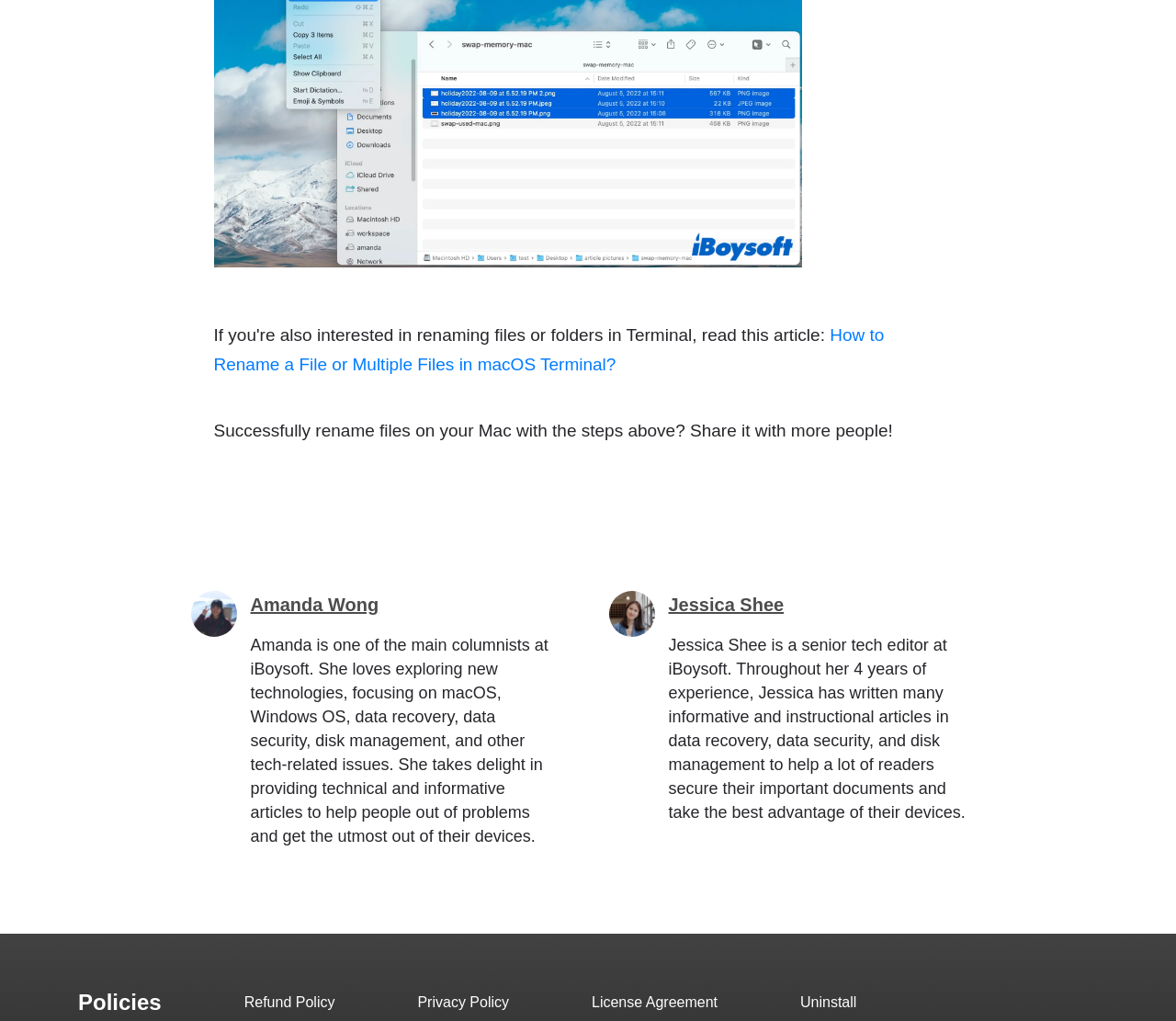Please give a succinct answer using a single word or phrase:
What are the policies mentioned at the bottom of the webpage?

Refund, Privacy, License Agreement, Uninstall